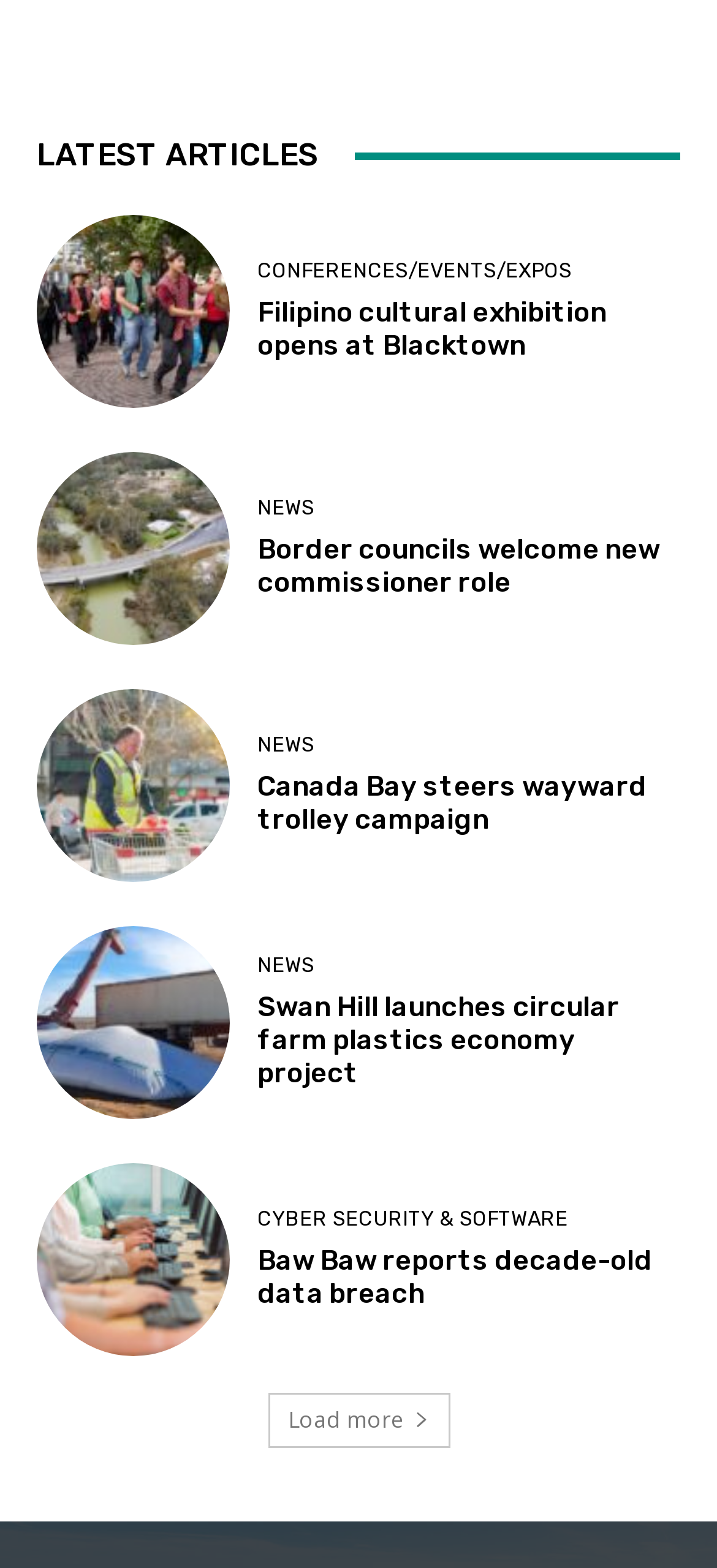Give a succinct answer to this question in a single word or phrase: 
How are the articles organized on the webpage?

By category